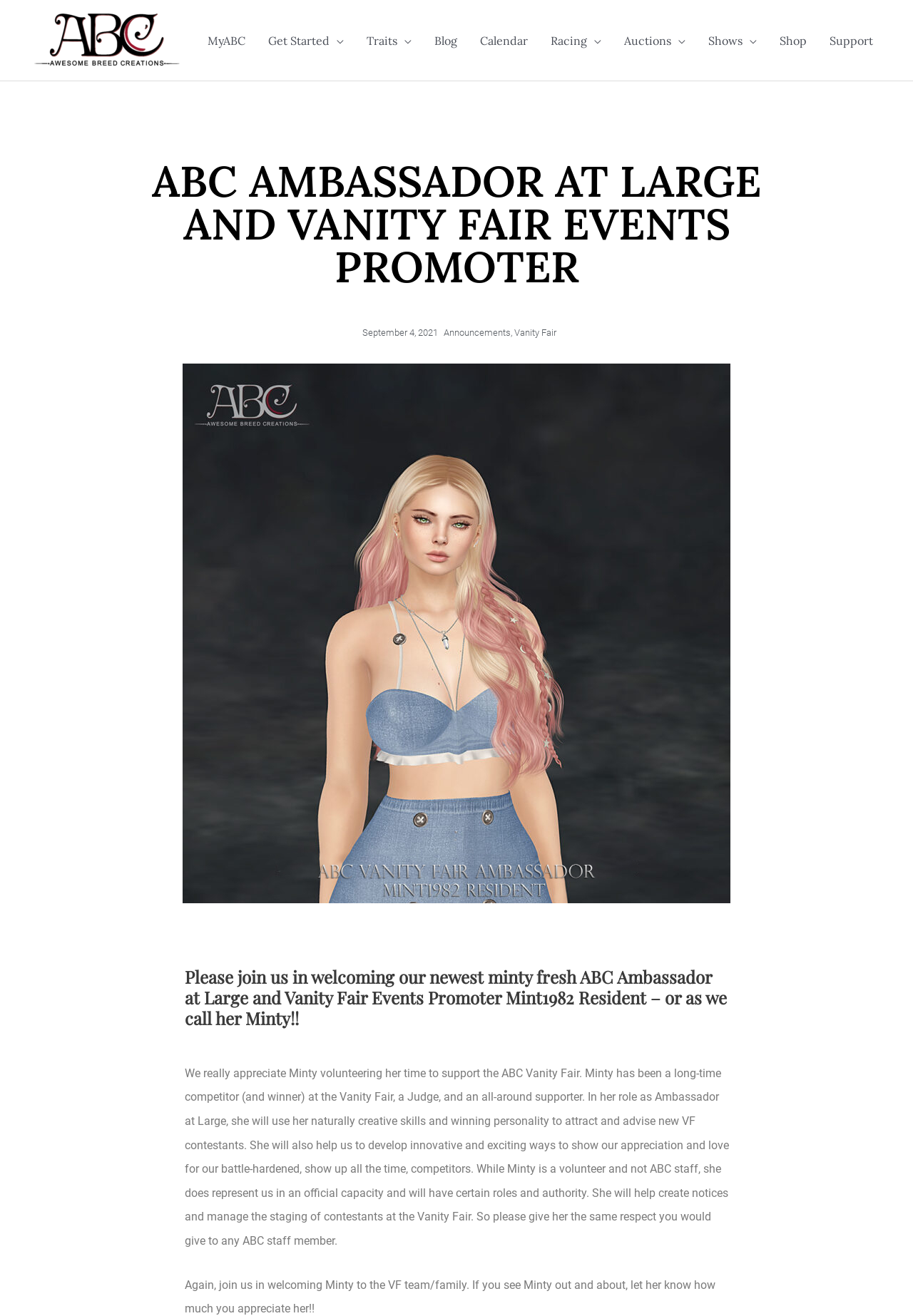How many links are in the site navigation?
Based on the image content, provide your answer in one word or a short phrase.

11